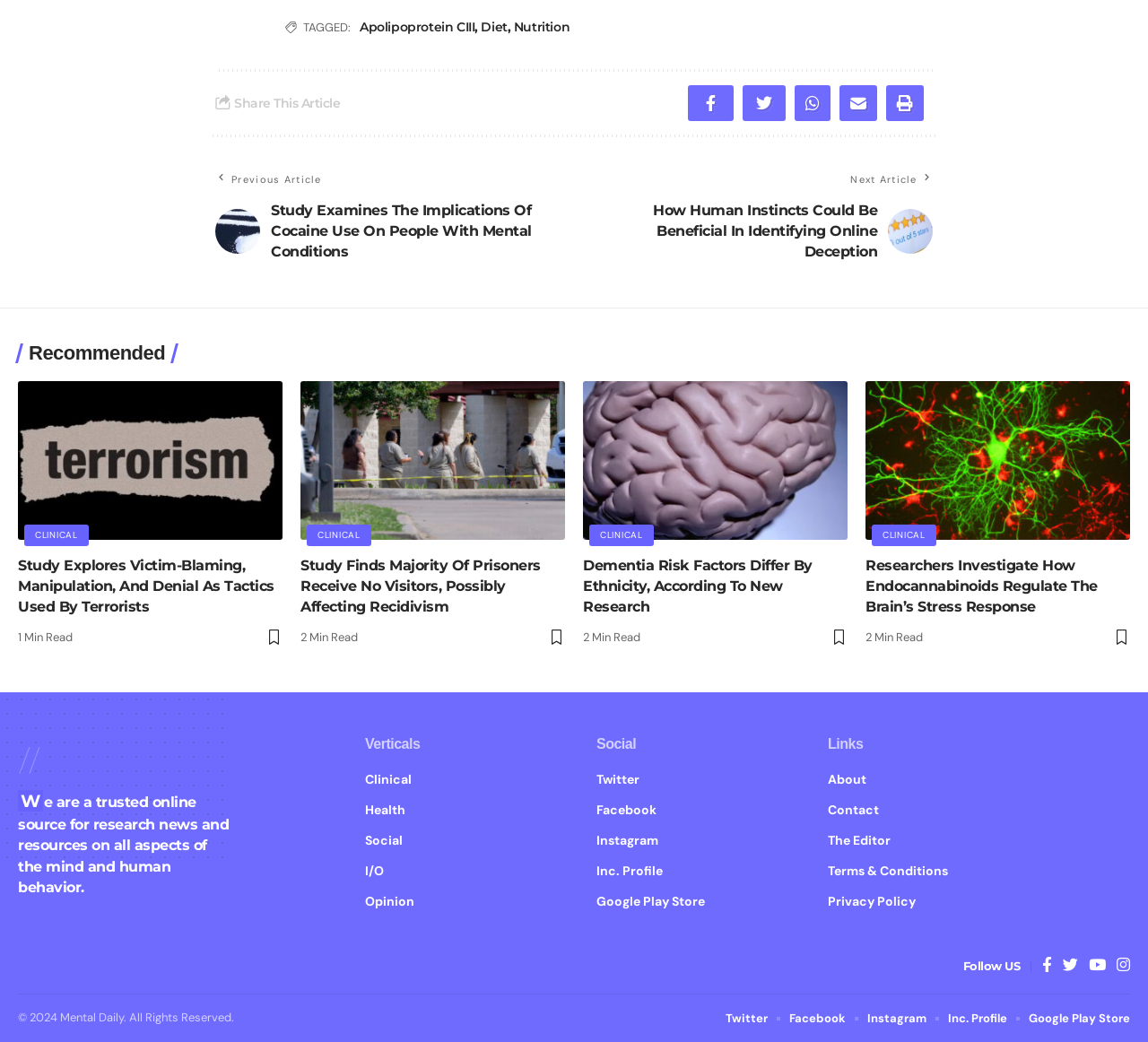What is the category of the article 'Study Explores Victim-Blaming, Manipulation, And Denial As Tactics Used By Terrorists'?
From the image, provide a succinct answer in one word or a short phrase.

CLINICAL